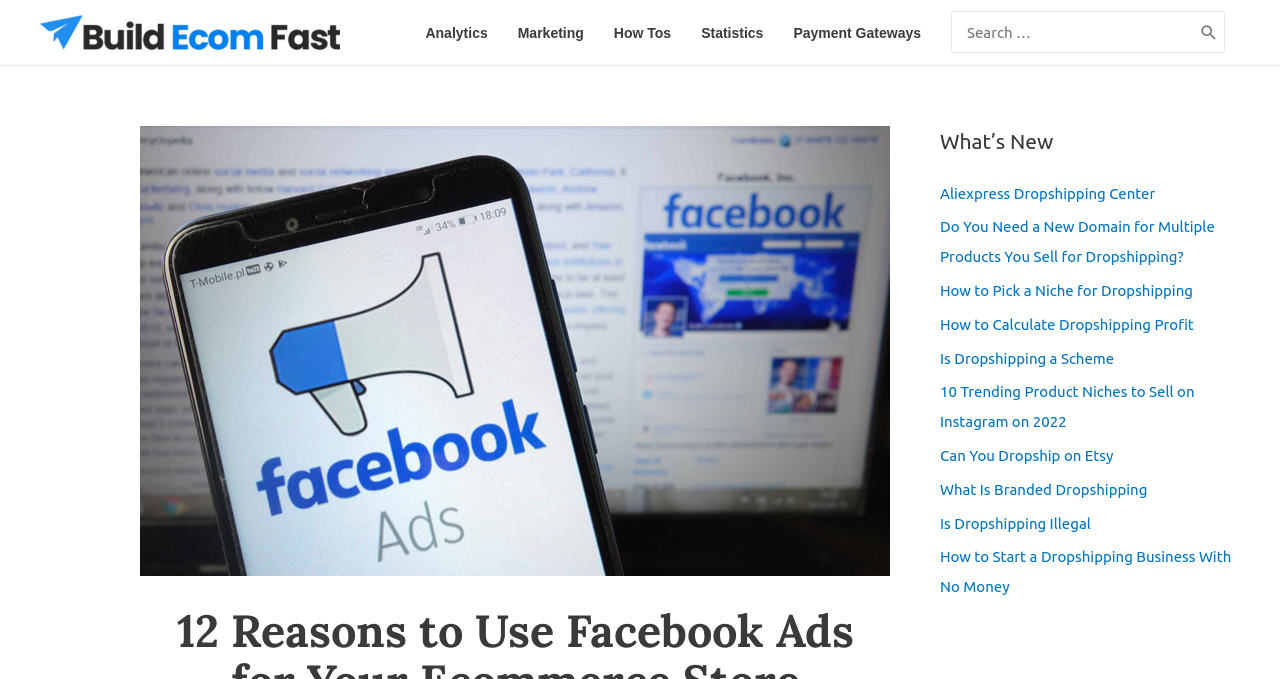Examine the image carefully and respond to the question with a detailed answer: 
How many links are there in the 'What’s New' section?

I counted the number of links under the 'What’s New' section, which are 'Aliexpress Dropshipping Center', 'Do You Need a New Domain for Multiple Products You Sell for Dropshipping?', and so on, totaling 9 links.